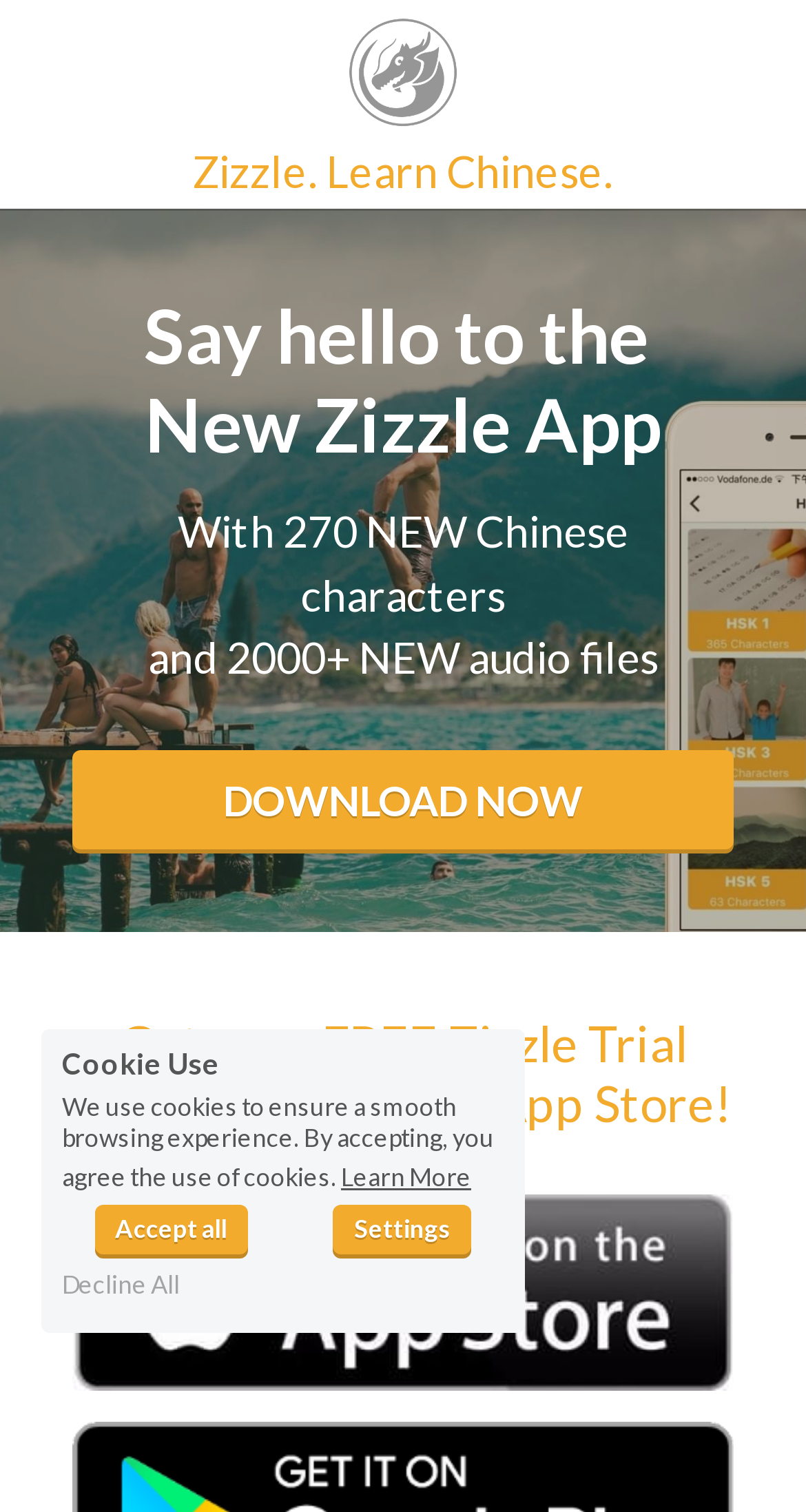What is the name of the app?
Please interpret the details in the image and answer the question thoroughly.

The name of the app can be found in the link 'Zizzle. Learn Chinese.' which is located at the top of the webpage, indicating that the webpage is about the Zizzle app.